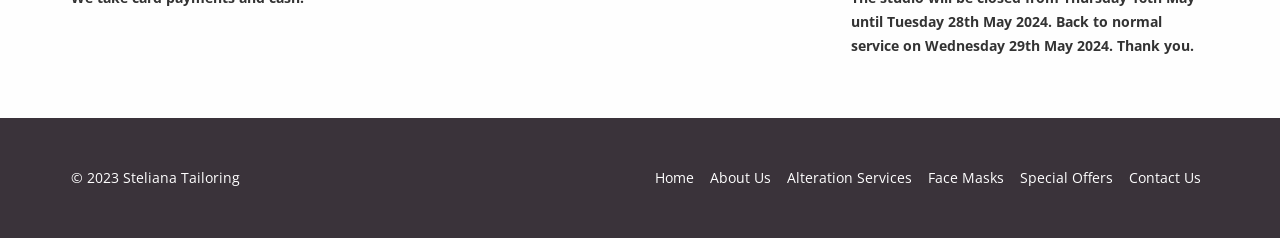Use a single word or phrase to answer the question:
How many links are in the navigation menu?

6